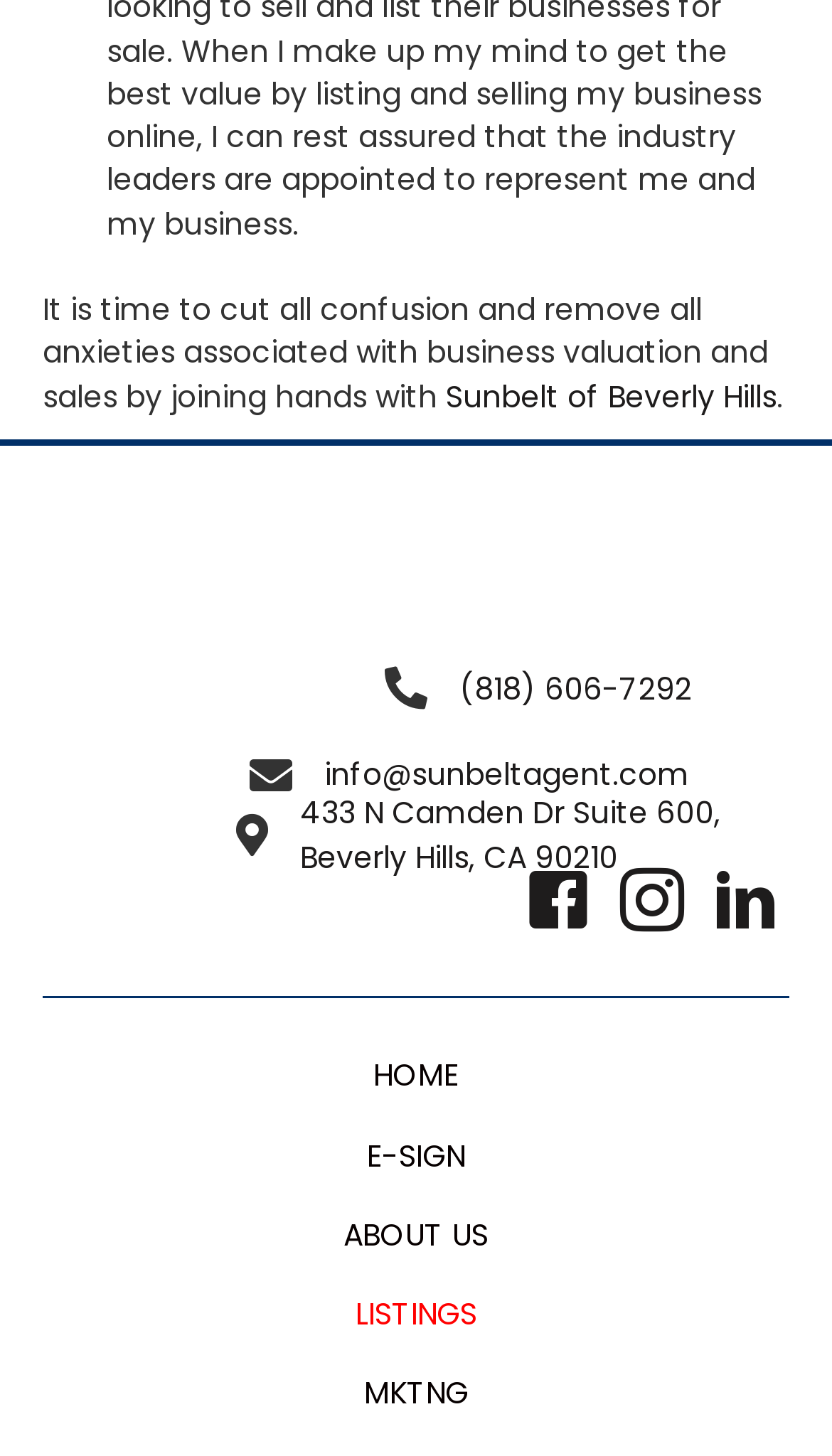Predict the bounding box of the UI element that fits this description: "info@sunbeltagent.com".

[0.39, 0.518, 0.828, 0.547]